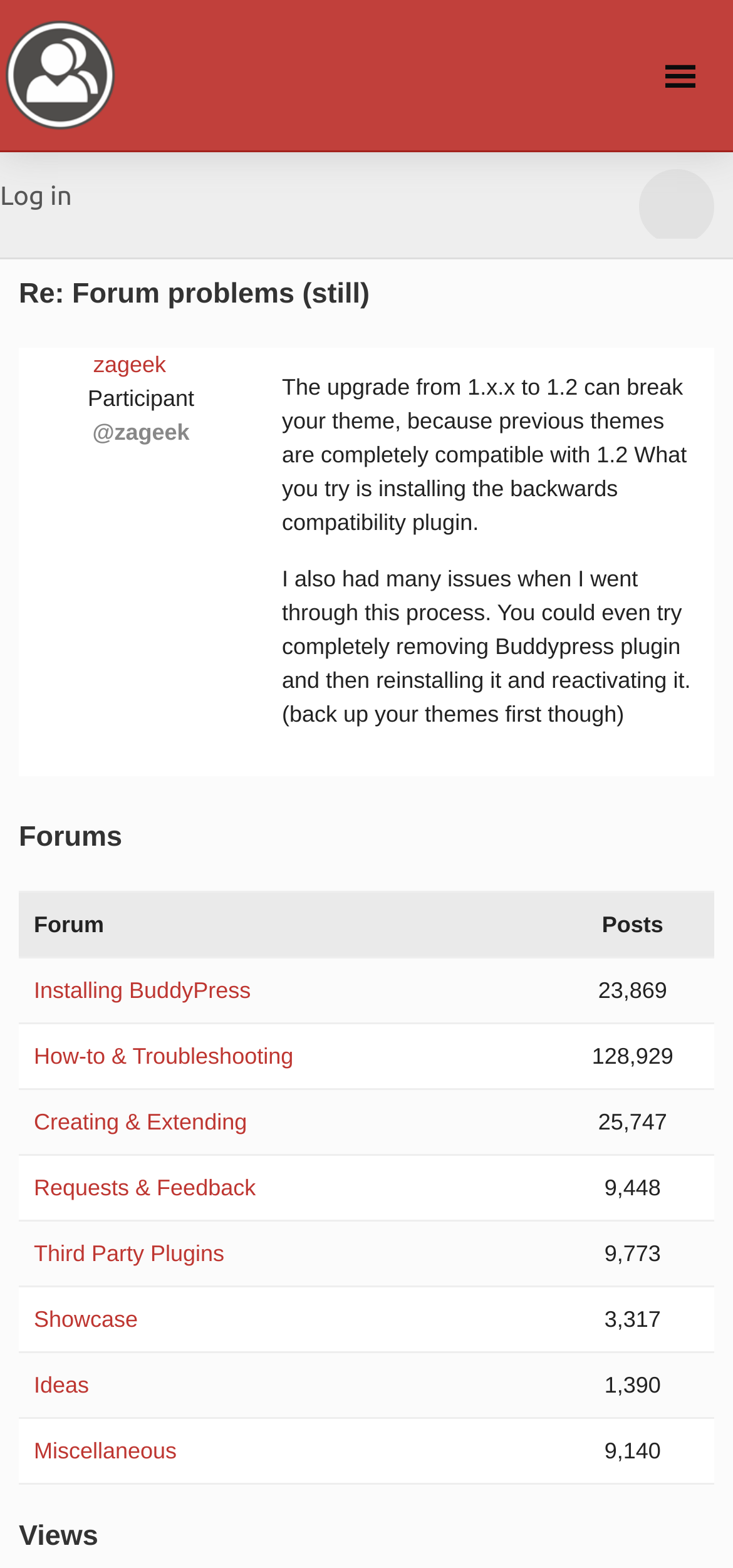Reply to the question with a single word or phrase:
What is the name of the last menu item in the vertical menu?

Miscellaneous